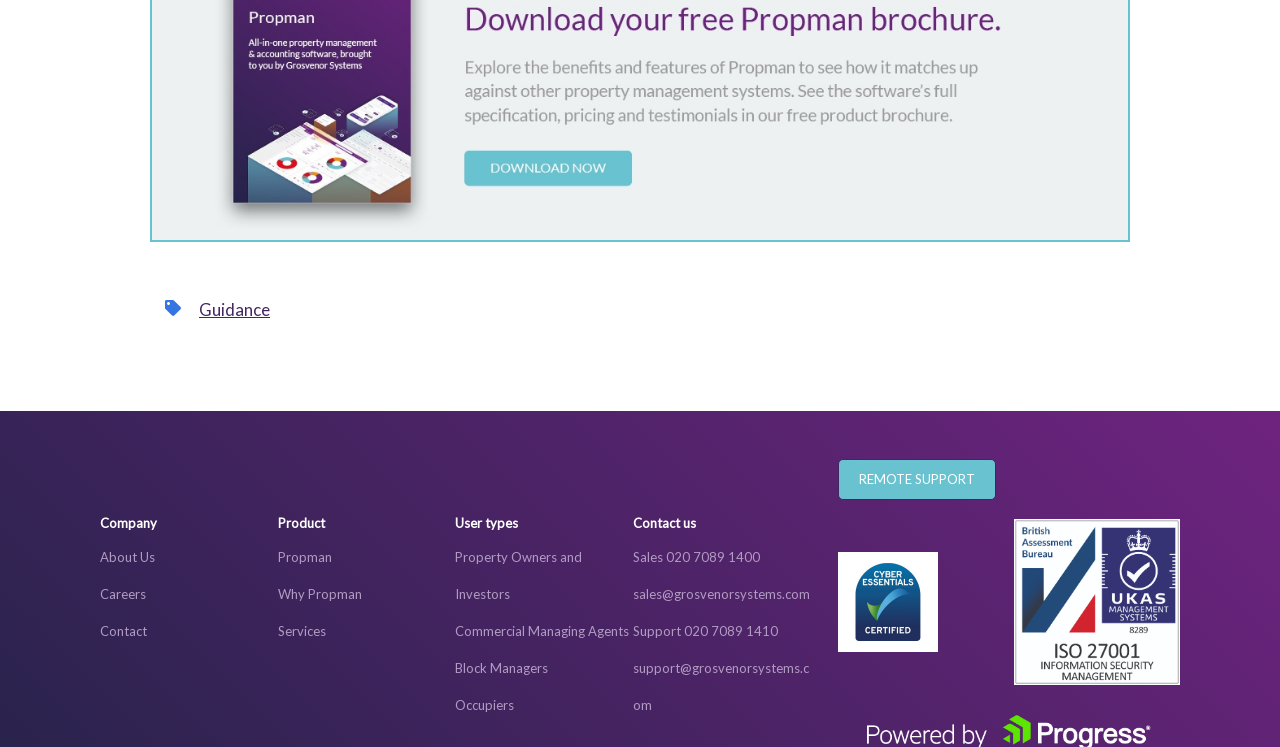What is the name of the product mentioned in the navigation menu?
Examine the image closely and answer the question with as much detail as possible.

In the navigation menu, I found a menu item called 'Product' which has a submenu. The first item in this submenu is 'Propman', which appears to be the name of a product.